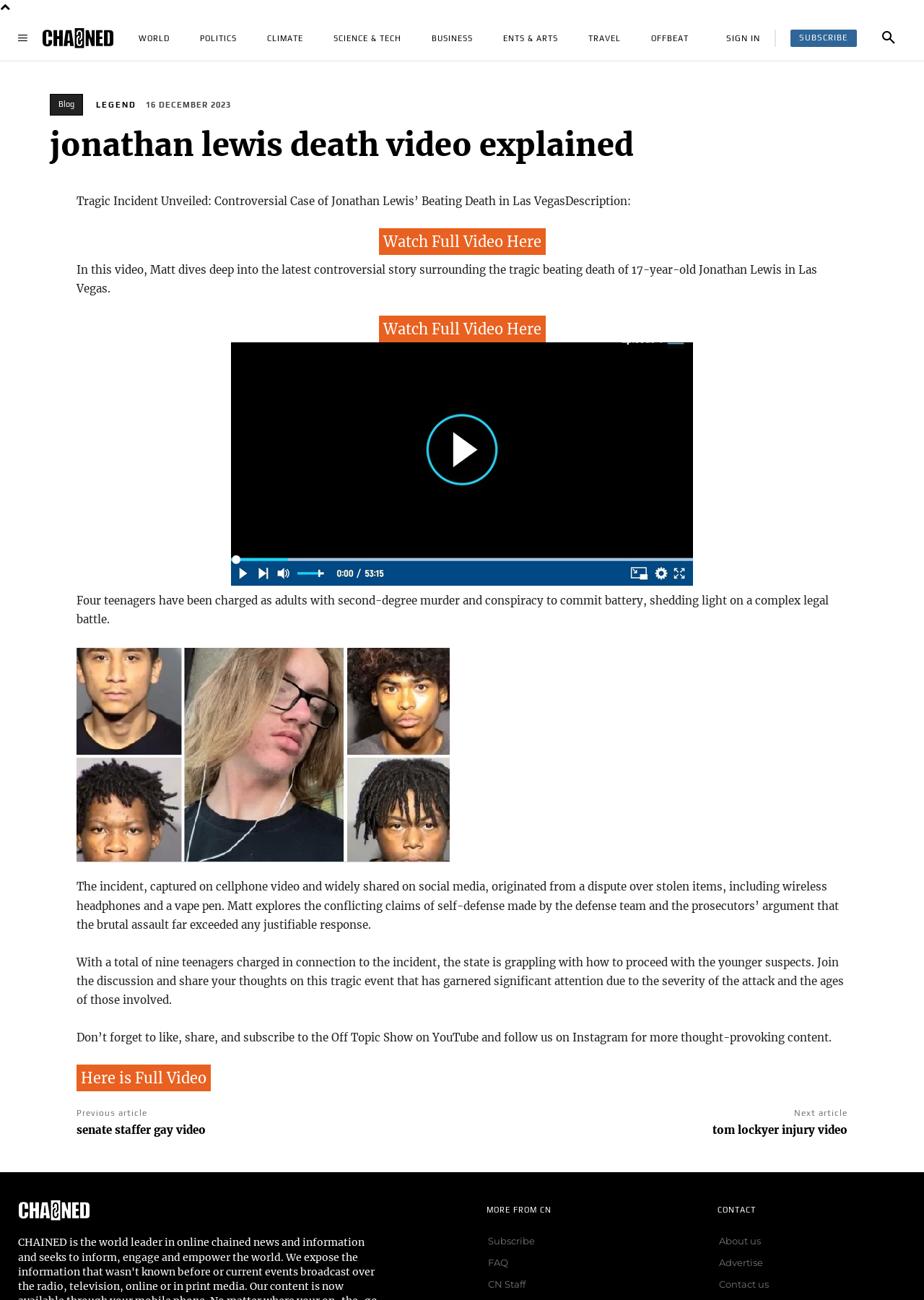Determine the bounding box for the UI element described here: "search icon".

None